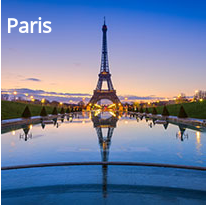Generate an elaborate caption for the given image.

Discover the enchanting city of Paris, showcased in this stunning image featuring the iconic Eiffel Tower at twilight. The serene reflection of the tower glistens in the tranquil waters in the foreground, while the soft hues of dusk create a captivating atmosphere. This beautiful view invites you to explore the rich culture and romance that Paris has to offer, making it an ideal destination for travelers seeking adventure and breathtaking sights. With fares starting from $239*, this is your chance to experience the magic of Paris.